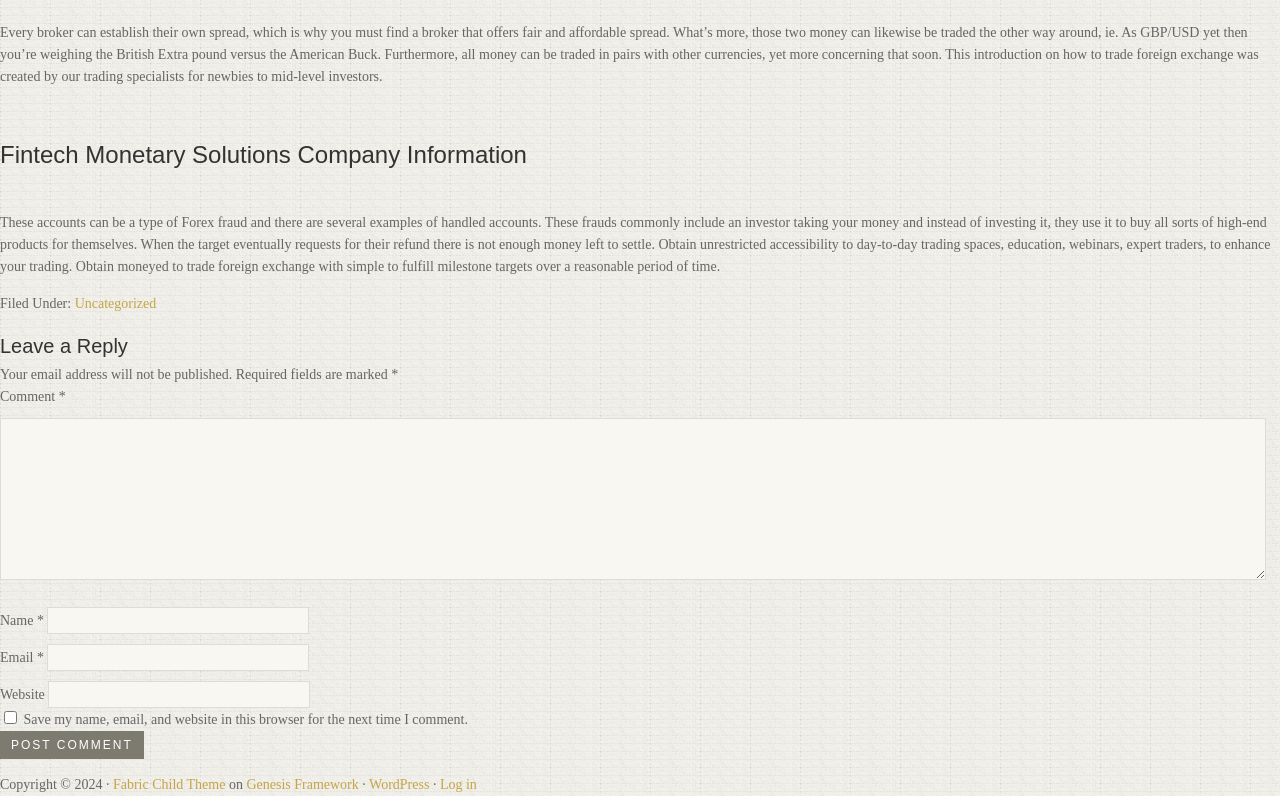Give a one-word or short phrase answer to the question: 
What is the company information section about?

Fintech Monetary Solutions